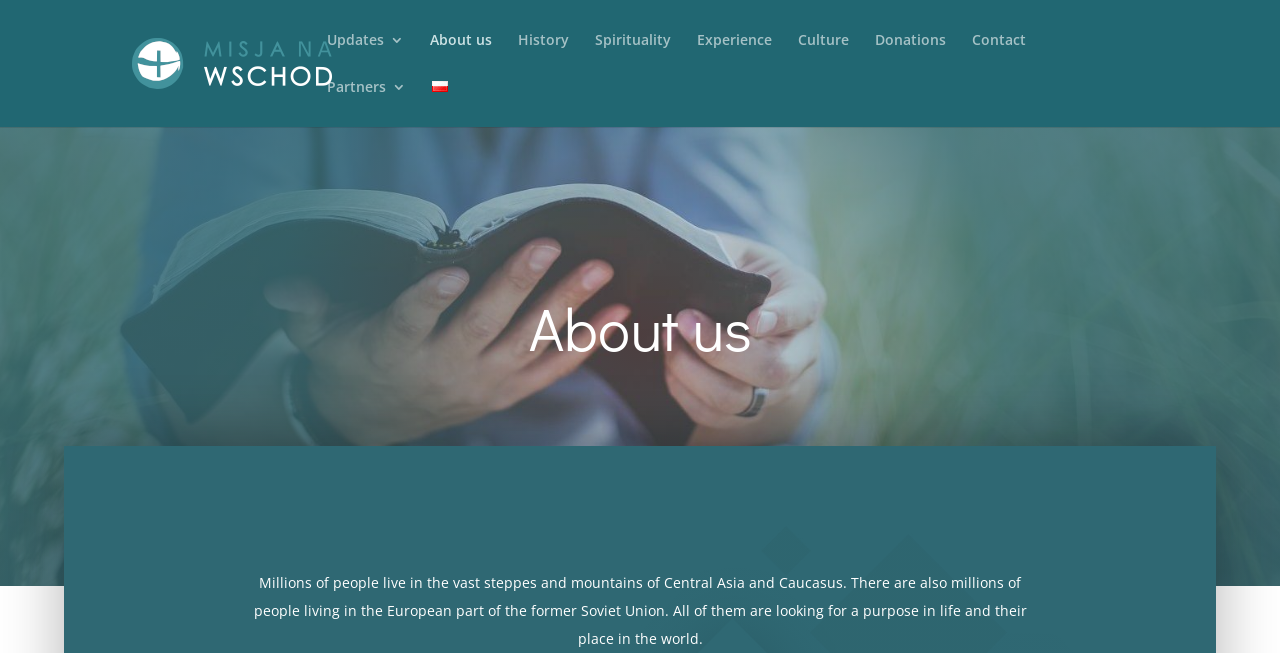Bounding box coordinates are given in the format (top-left x, top-left y, bottom-right x, bottom-right y). All values should be floating point numbers between 0 and 1. Provide the bounding box coordinate for the UI element described as: History

[0.405, 0.051, 0.445, 0.123]